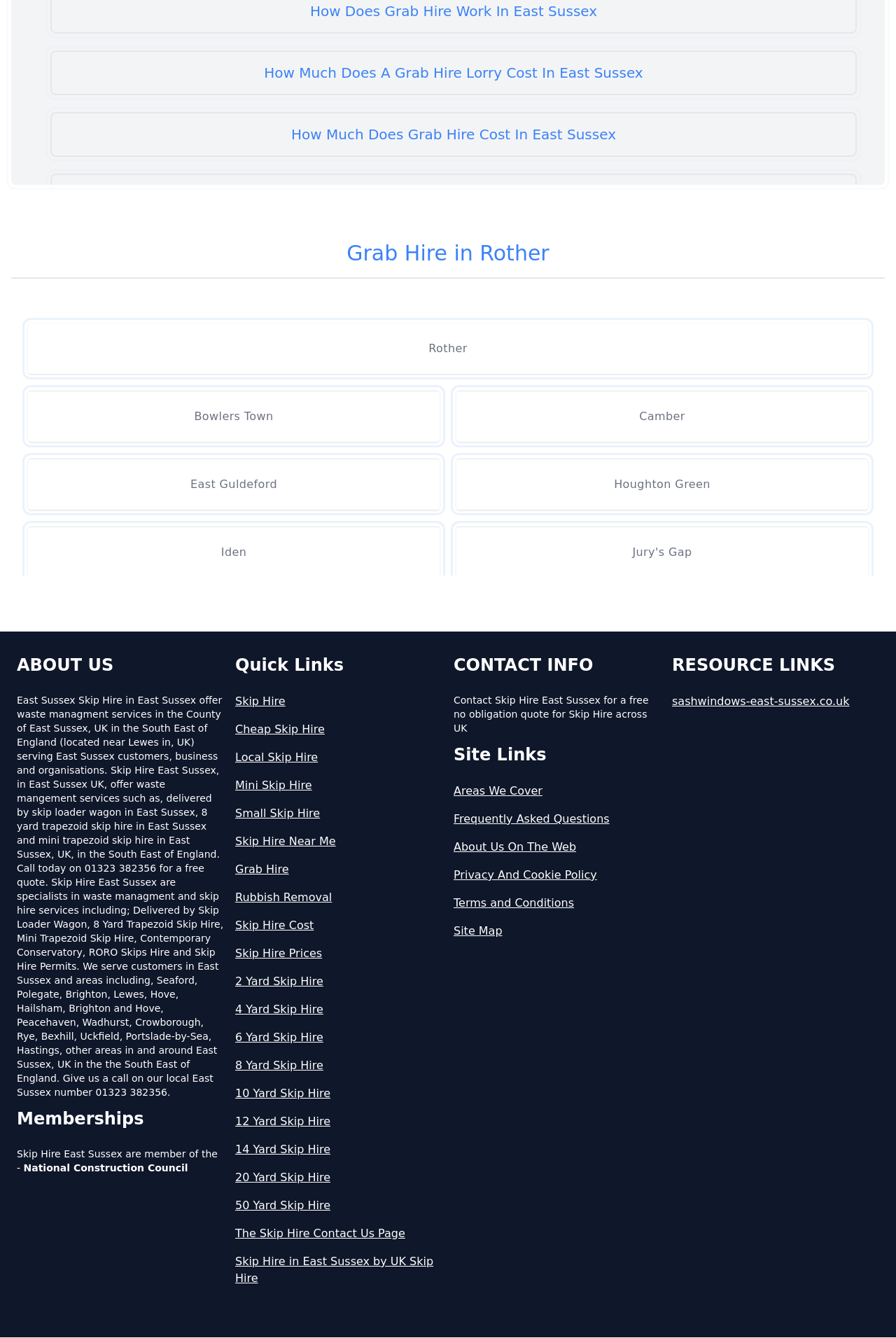Is Skip Hire East Sussex a member of any construction council?
Examine the webpage screenshot and provide an in-depth answer to the question.

The webpage mentions that Skip Hire East Sussex is a member of the National Construction Council, indicating their affiliation with a reputable industry organization.